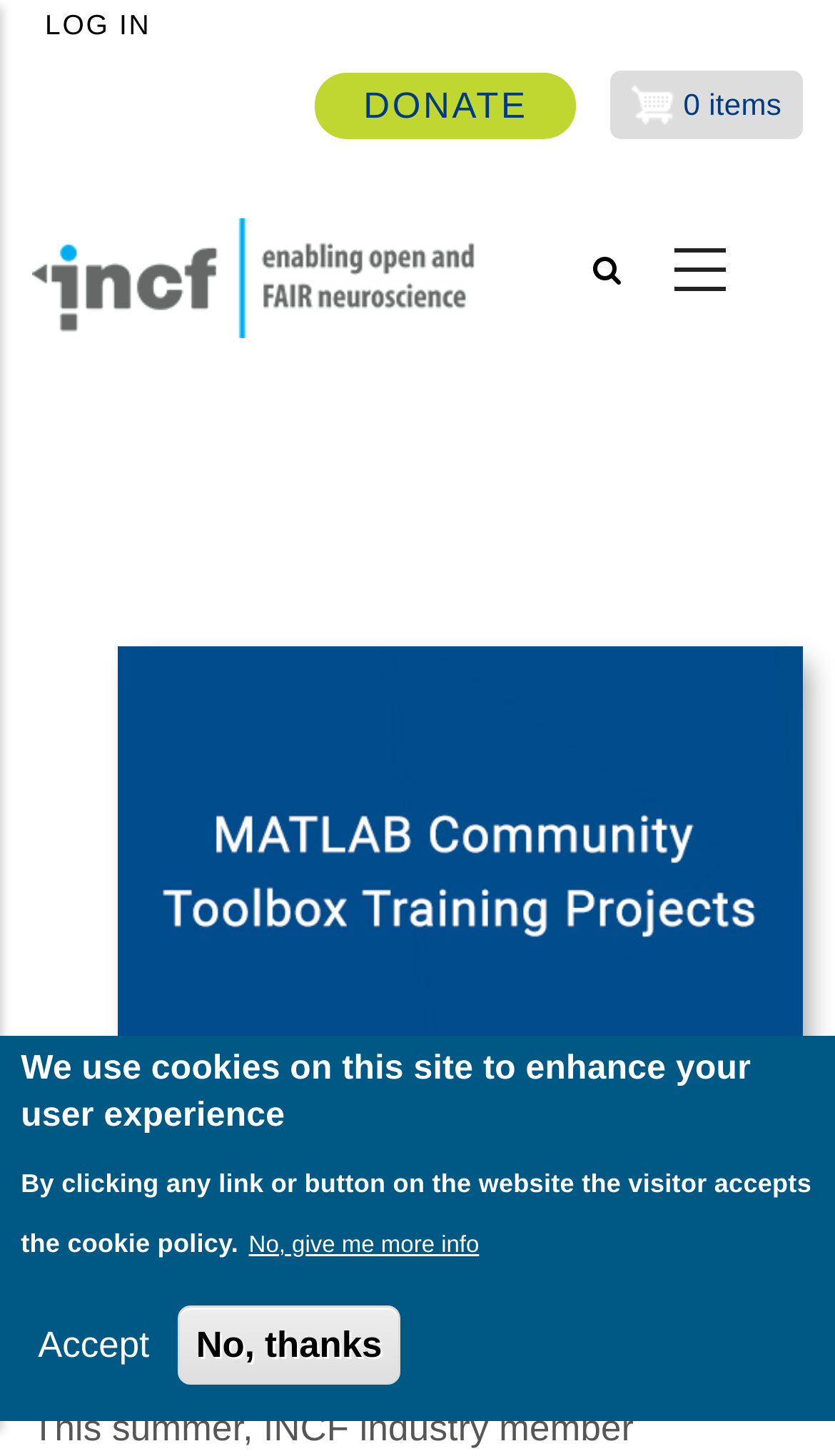Indicate the bounding box coordinates of the clickable region to achieve the following instruction: "Leave a comment."

None